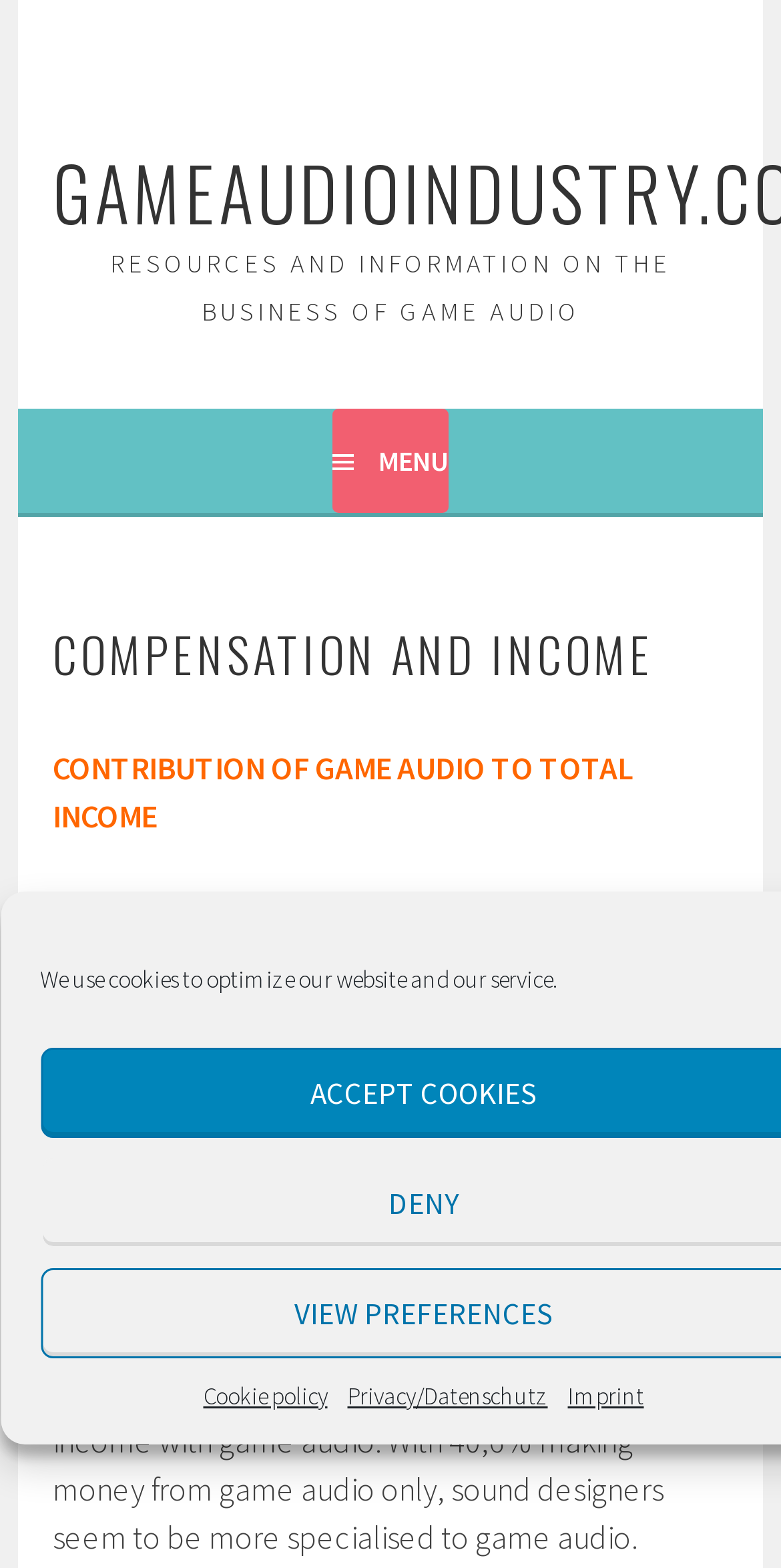What percentage of audio directors earn their total income from game audio?
Answer the question with a single word or phrase, referring to the image.

84,2%